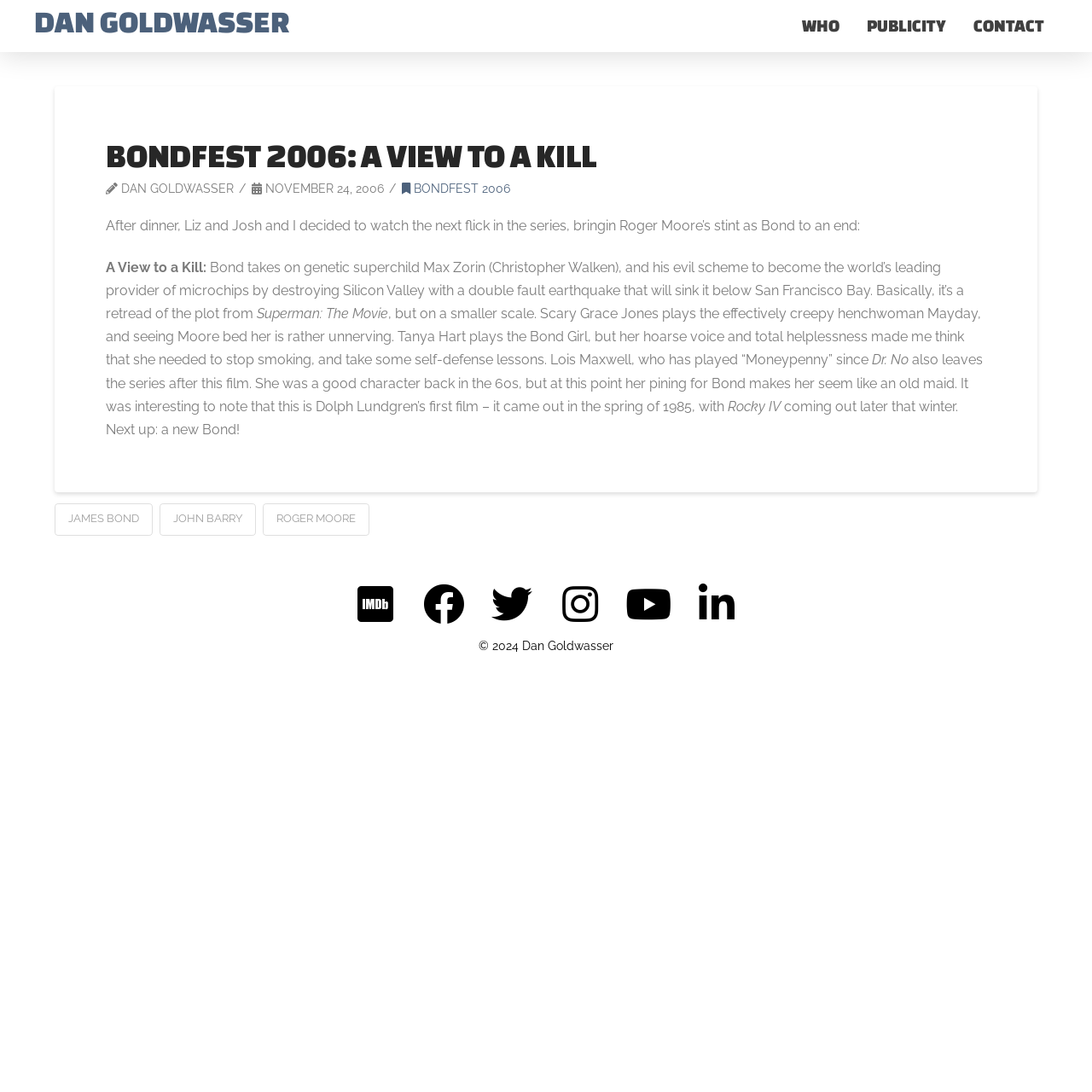Describe all the key features of the webpage in detail.

The webpage is about a blog post titled "BONDFEST 2006: A VIEW TO A KILL" by Dan Goldwasser. At the top, there are four links: "DAN GOLDWASSER", "WHO", "PUBLICITY", and "CONTACT", aligned horizontally and taking up about a quarter of the screen width.

Below these links, the main content area begins, which takes up most of the screen. The title "BONDFEST 2006: A VIEW TO A KILL" is displayed prominently, followed by the author's name "DAN GOLDWASSER" and the date "NOVEMBER 24, 2006". 

The main article starts with a brief introduction, followed by a summary of the James Bond movie "A View to a Kill", starring Roger Moore. The text describes the plot, mentioning characters and actors, including Christopher Walken, Grace Jones, and Tanya Hart. The article also mentions other movies, such as "Superman: The Movie" and "Rocky IV".

At the bottom of the page, there is a footer section with several links, including "JAMES BOND", "JOHN BARRY", and "ROGER MOORE", aligned horizontally. Below the footer, there is a section with six links, followed by a copyright notice "© 2024 Dan Goldwasser".